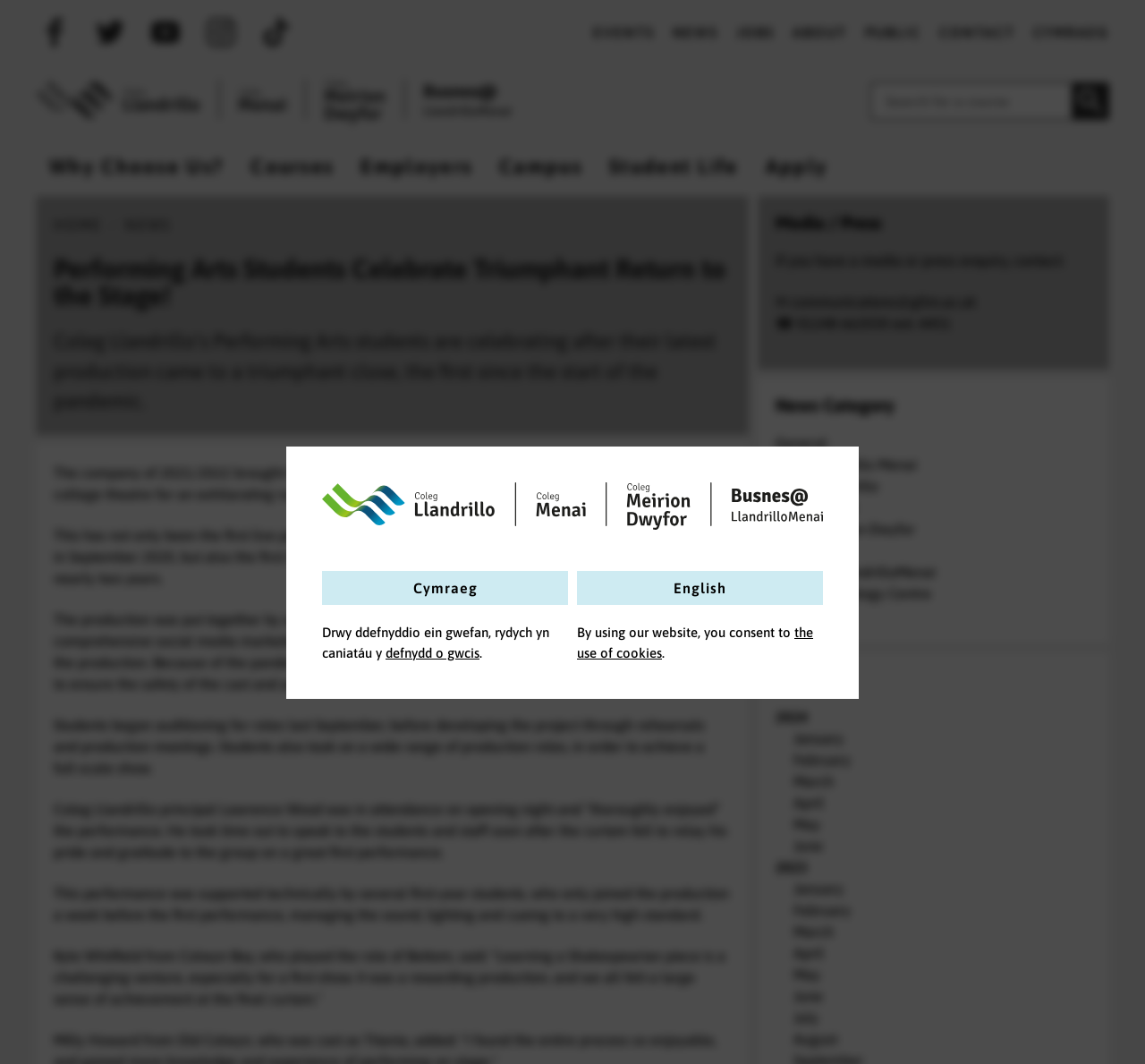Find the bounding box coordinates of the element's region that should be clicked in order to follow the given instruction: "View news". The coordinates should consist of four float numbers between 0 and 1, i.e., [left, top, right, bottom].

[0.587, 0.023, 0.628, 0.038]